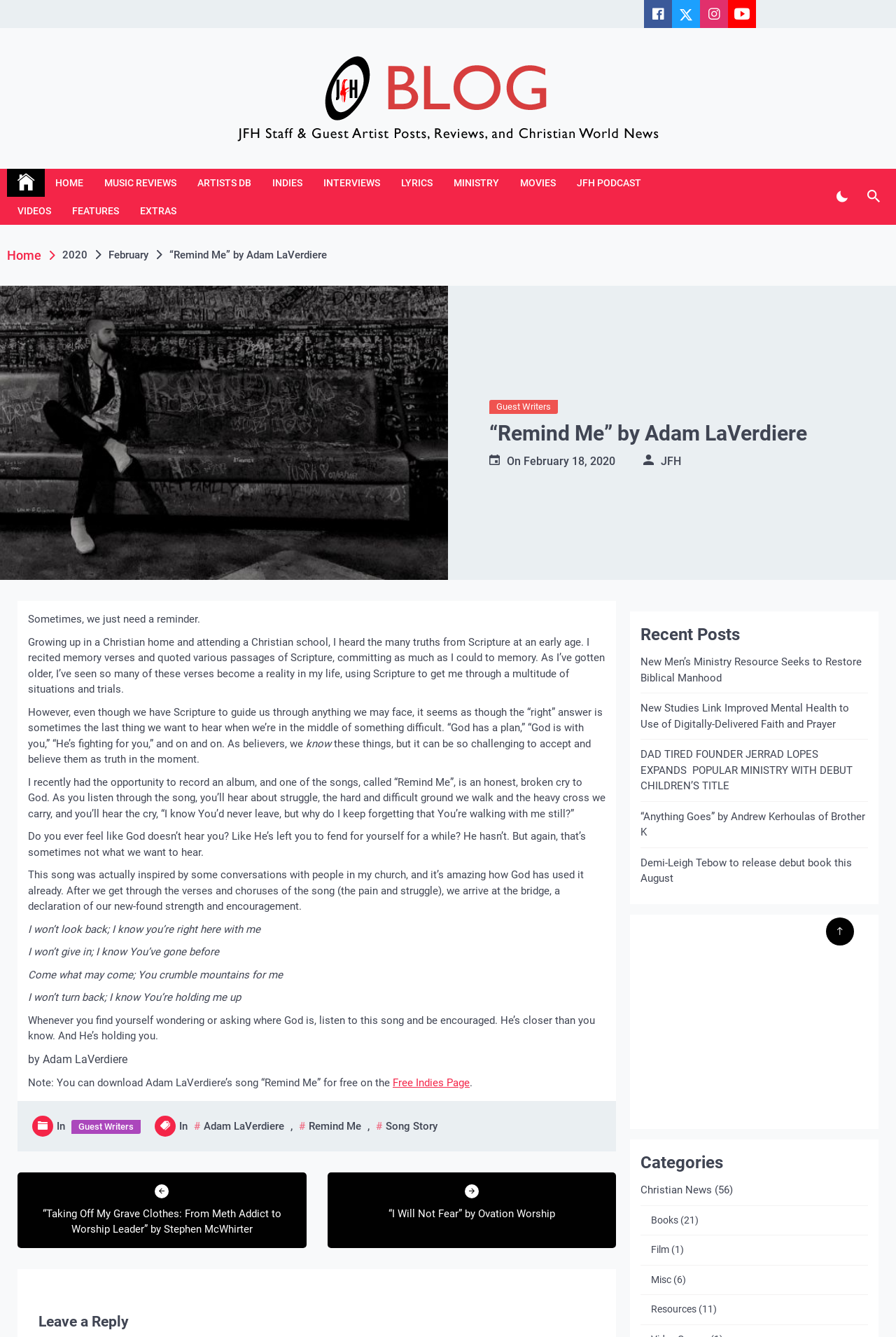Find the bounding box coordinates for the area that must be clicked to perform this action: "Download the song 'Remind Me' for free".

[0.438, 0.805, 0.524, 0.814]